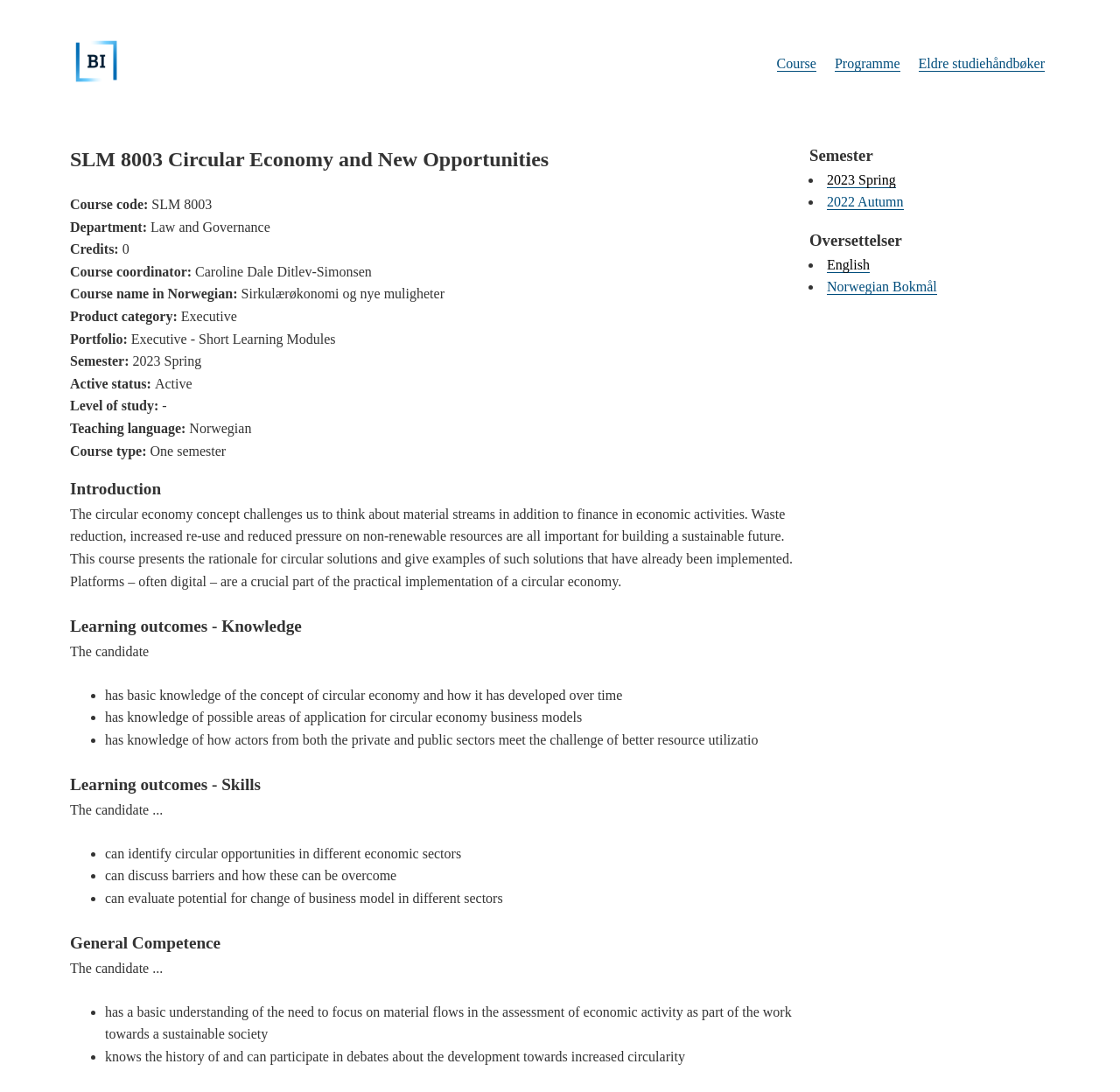Refer to the image and provide an in-depth answer to the question:
What is the teaching language of the course?

The teaching language of the course can be found in the section 'Teaching language:' which is located below the 'Course type:' section. The value of this field is 'Norwegian'.